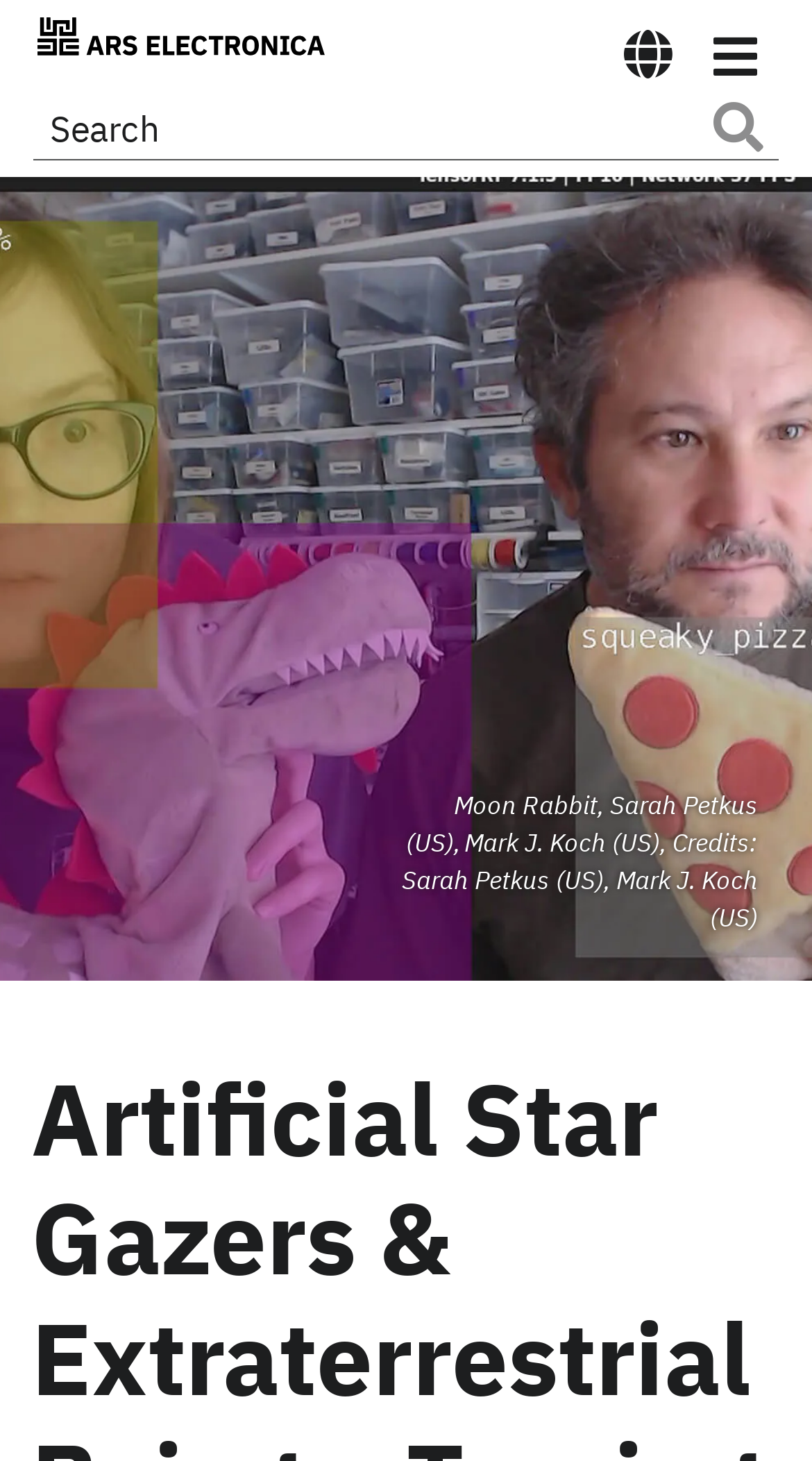Identify the bounding box coordinates for the UI element described as: "Search A New Digital Deal".

[0.873, 0.063, 0.946, 0.109]